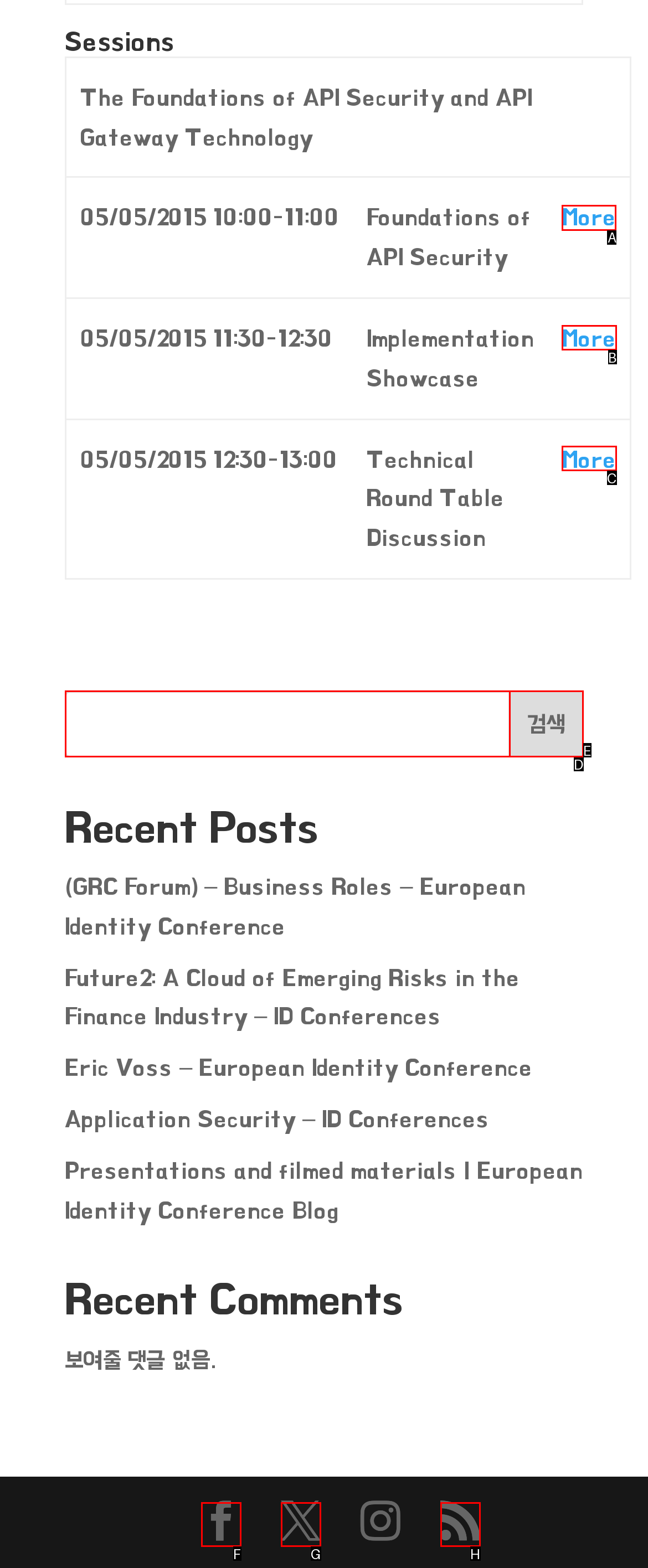Tell me which UI element to click to fulfill the given task: Visit the CodePal website. Respond with the letter of the correct option directly.

None